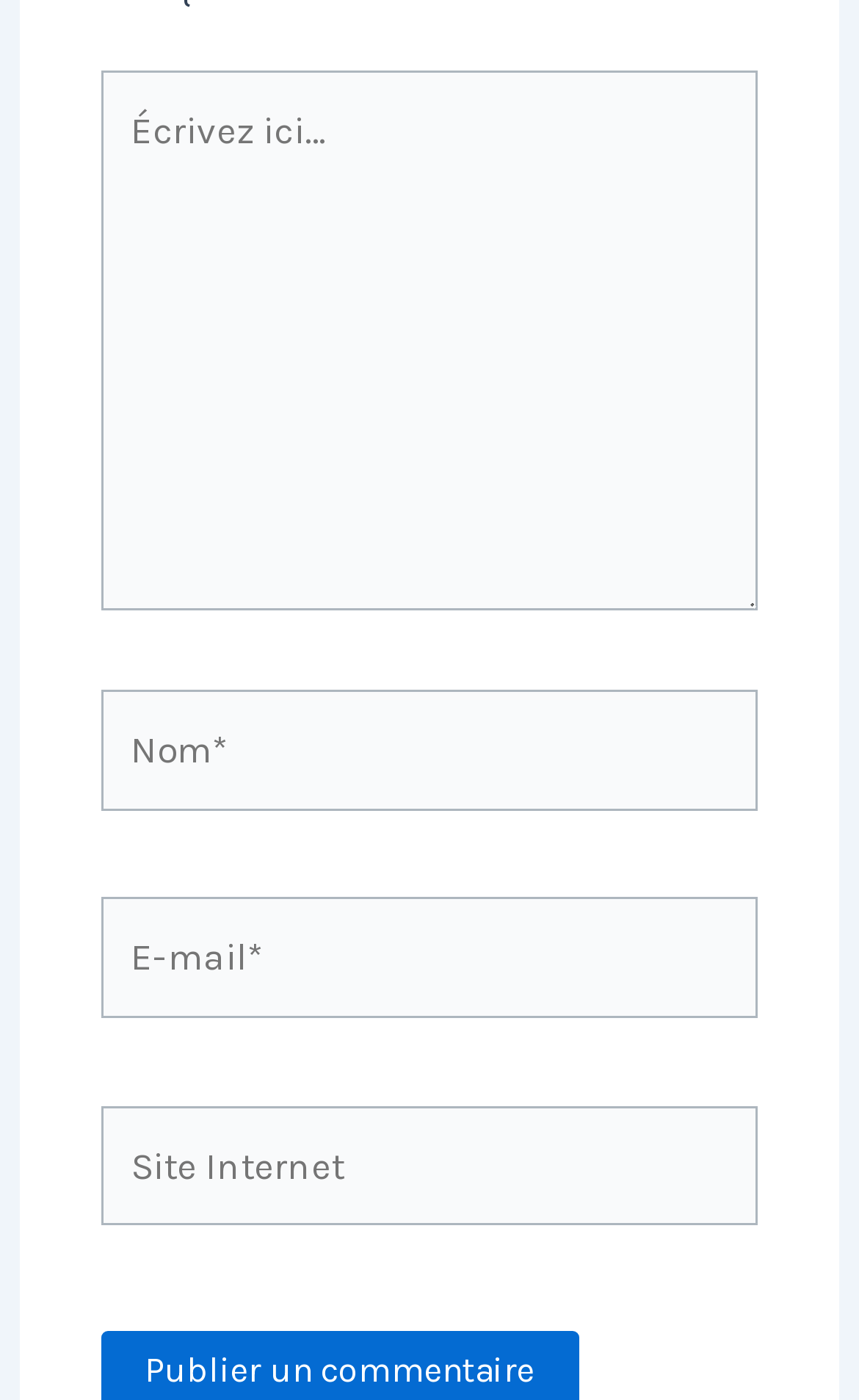Using the element description: "parent_node: E-mail* name="email" placeholder="E-mail*"", determine the bounding box coordinates for the specified UI element. The coordinates should be four float numbers between 0 and 1, [left, top, right, bottom].

[0.117, 0.641, 0.883, 0.727]